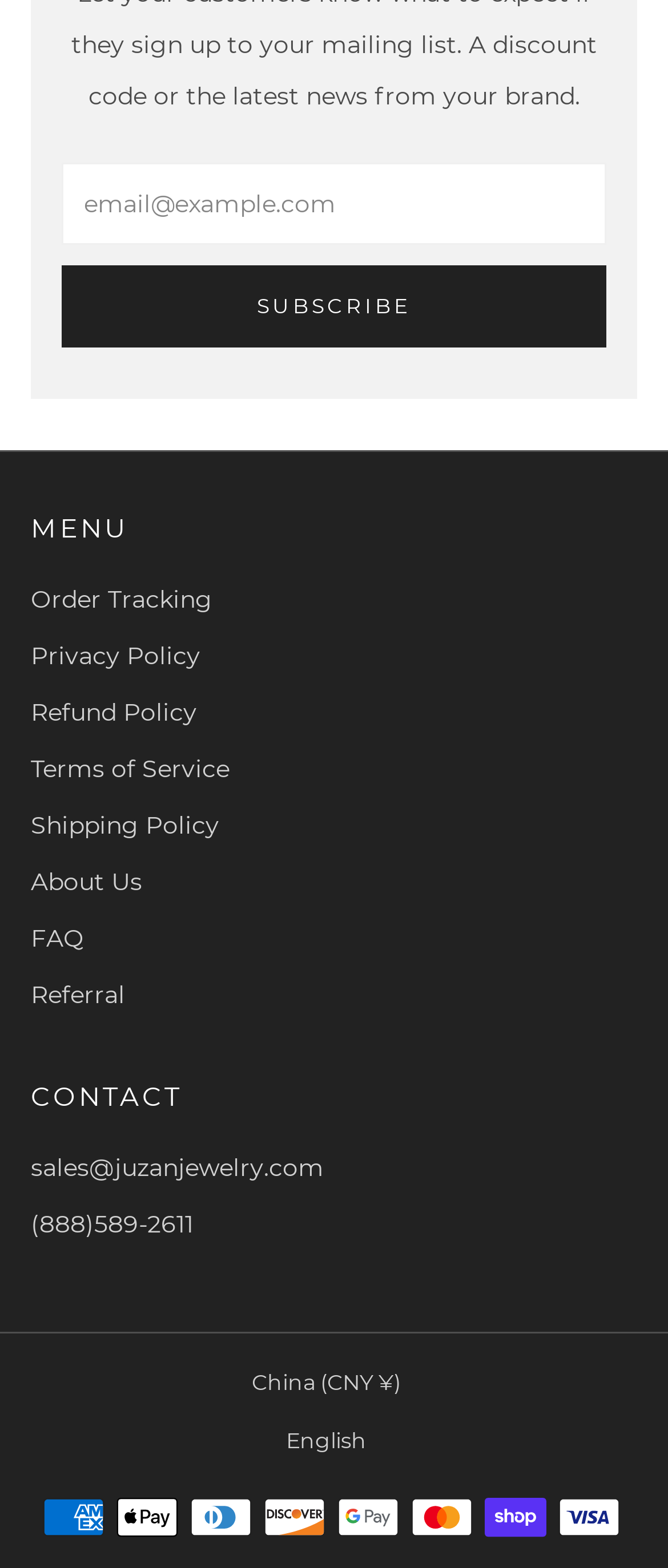Answer the following inquiry with a single word or phrase:
What is the purpose of the 'SUBSCRIBE' button?

To subscribe to a newsletter